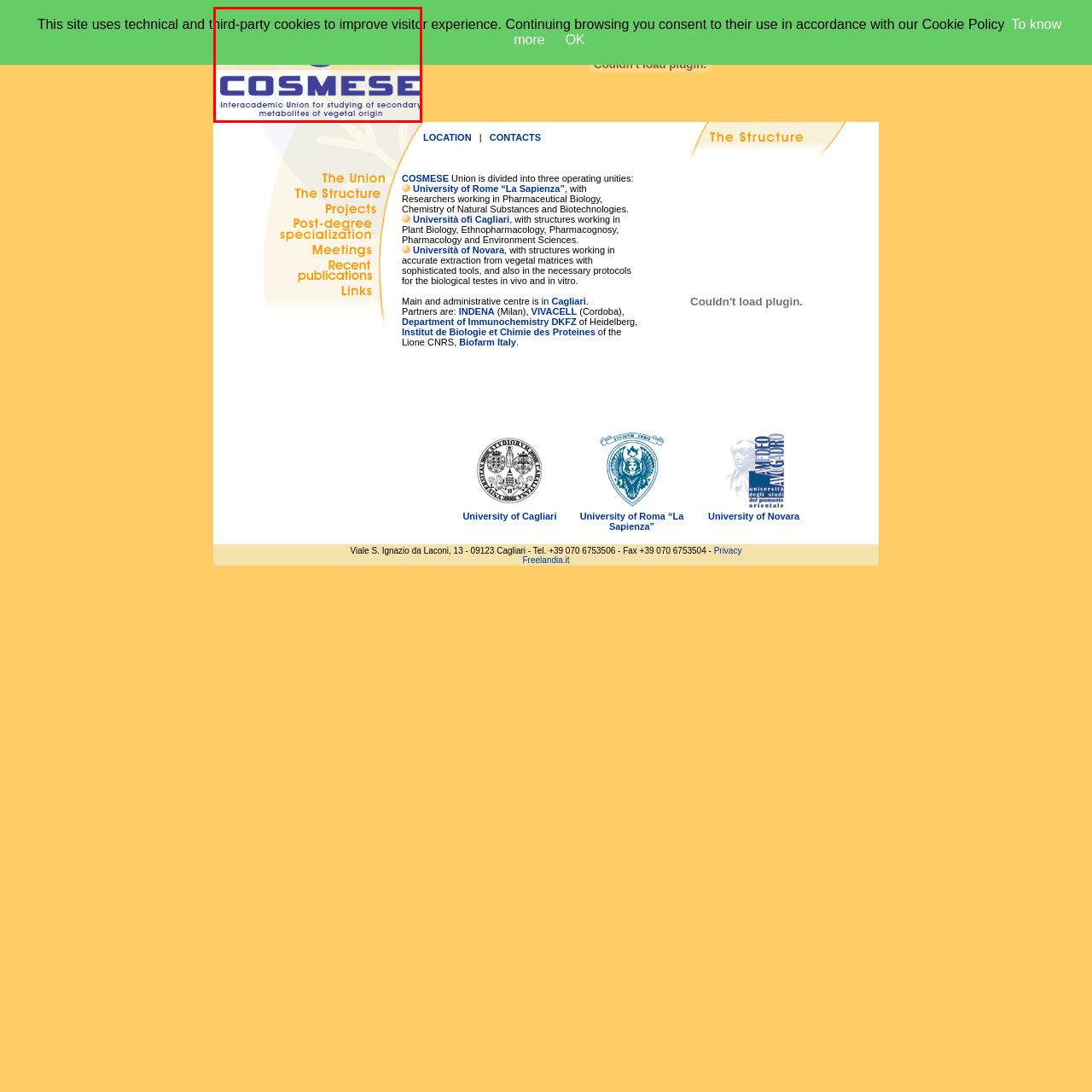Pay attention to the section of the image delineated by the white outline and provide a detailed response to the subsequent question, based on your observations: 
What is the purpose of the green banner?

The green banner above the logo indicates a message about third-party cookies aimed at enhancing user experience on the website. This suggests that the banner is providing information about the use of third-party cookies on the website.